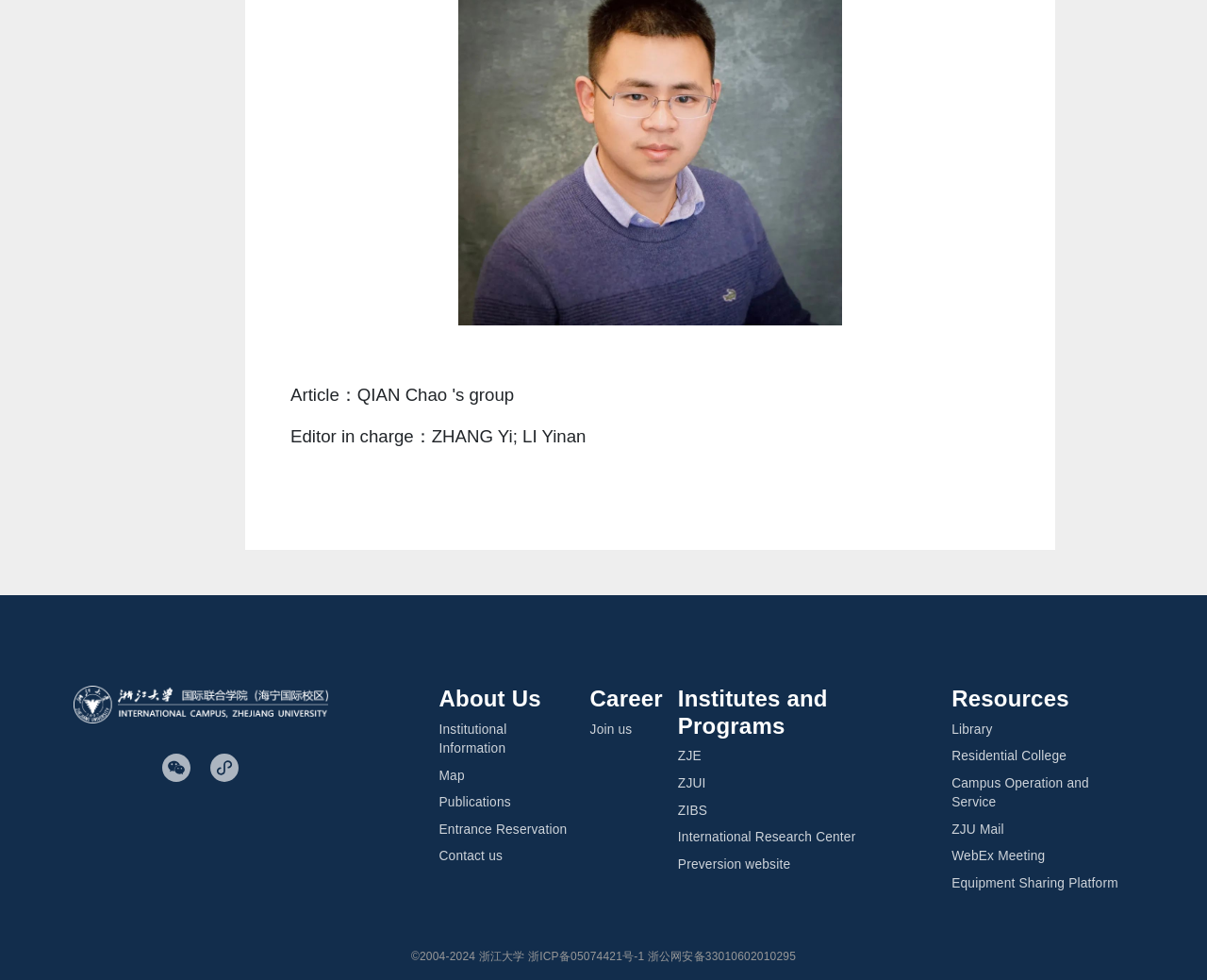What are the main categories on the webpage?
Answer the question with a single word or phrase, referring to the image.

About Us, Career, Institutes and Programs, Resources